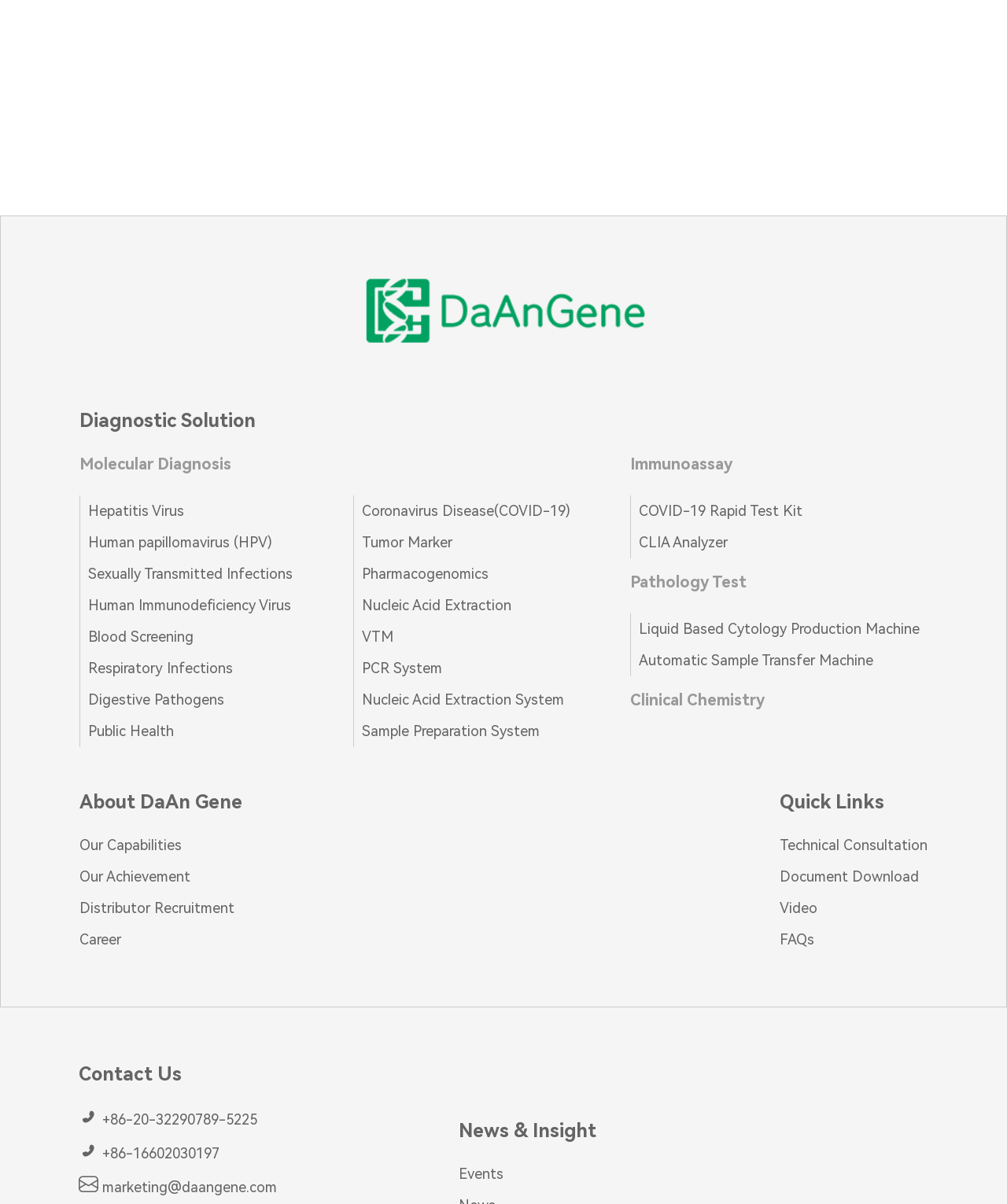Answer the question briefly using a single word or phrase: 
How many contact methods are provided?

3